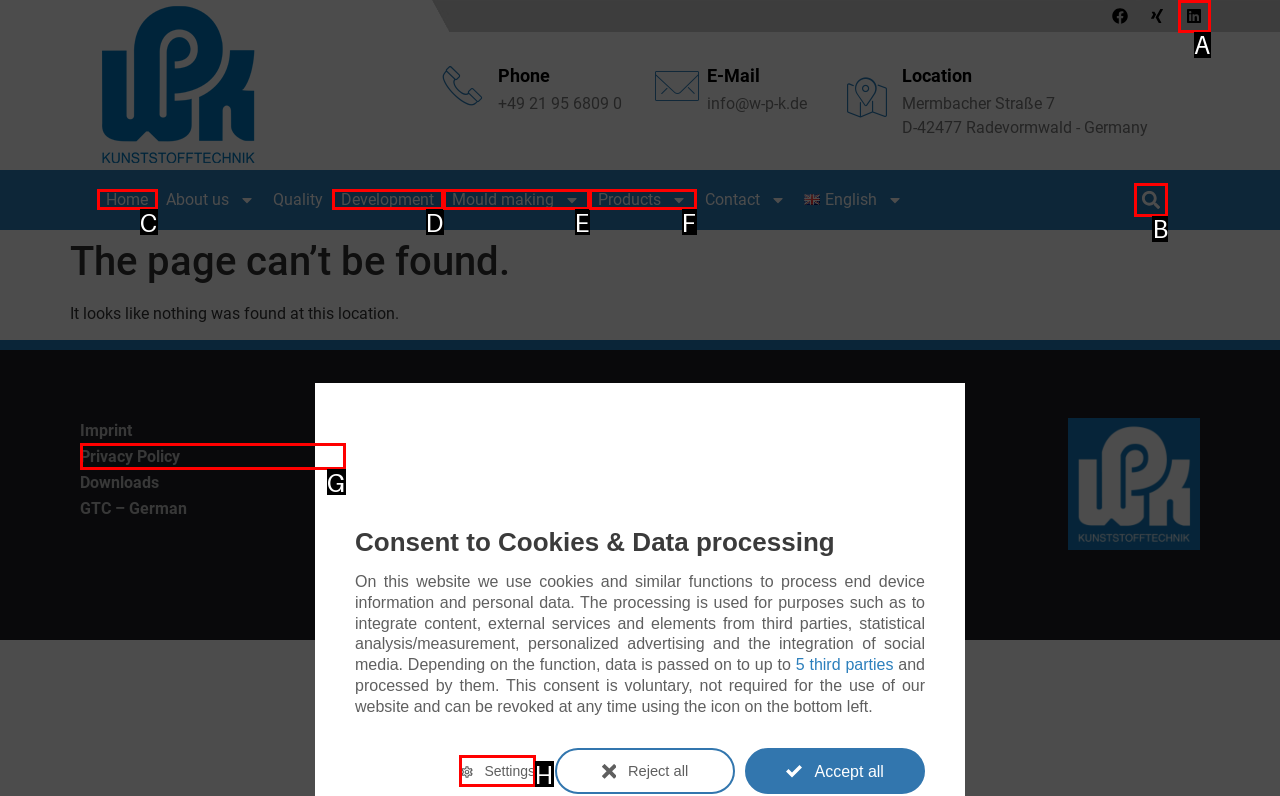Find the option that fits the given description: Linkedin
Answer with the letter representing the correct choice directly.

A